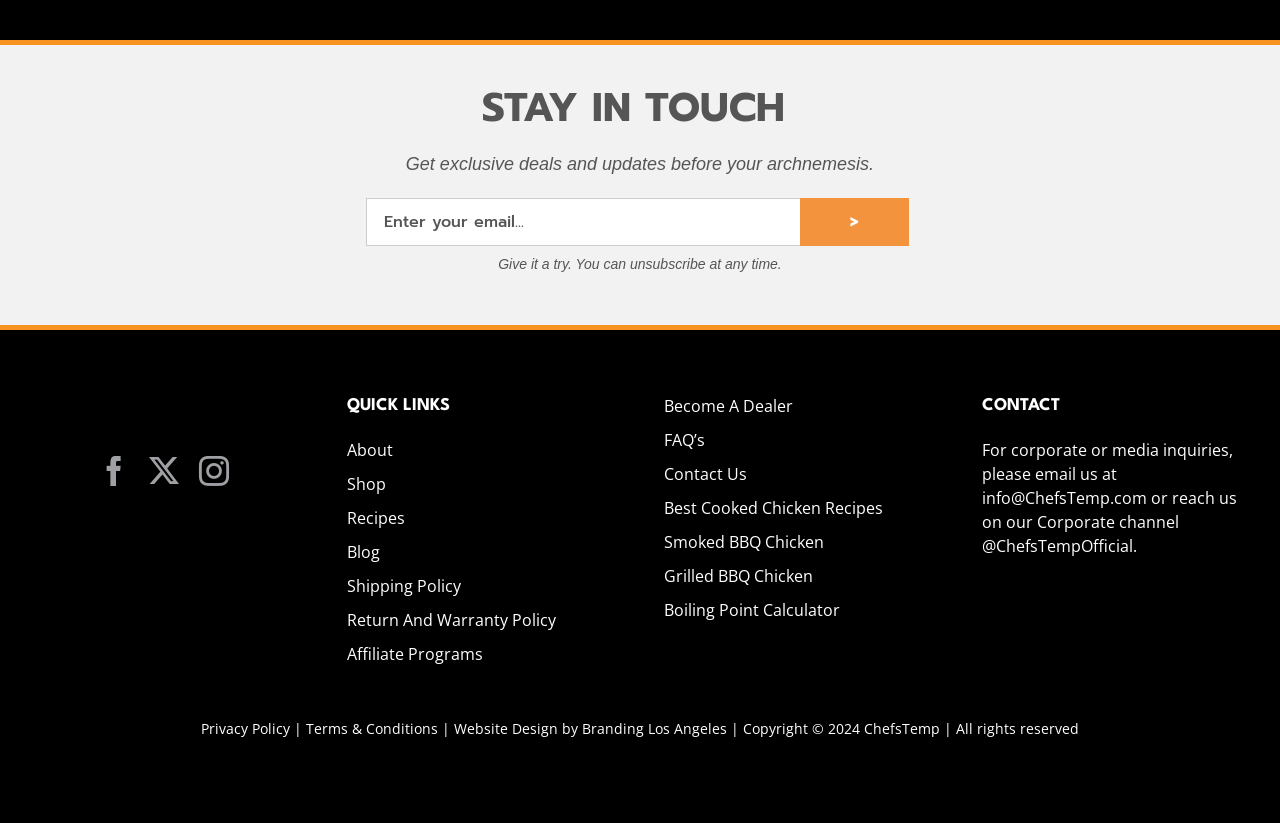Please provide the bounding box coordinates for the element that needs to be clicked to perform the instruction: "Click on the 'ABOUT US' link". The coordinates must consist of four float numbers between 0 and 1, formatted as [left, top, right, bottom].

None